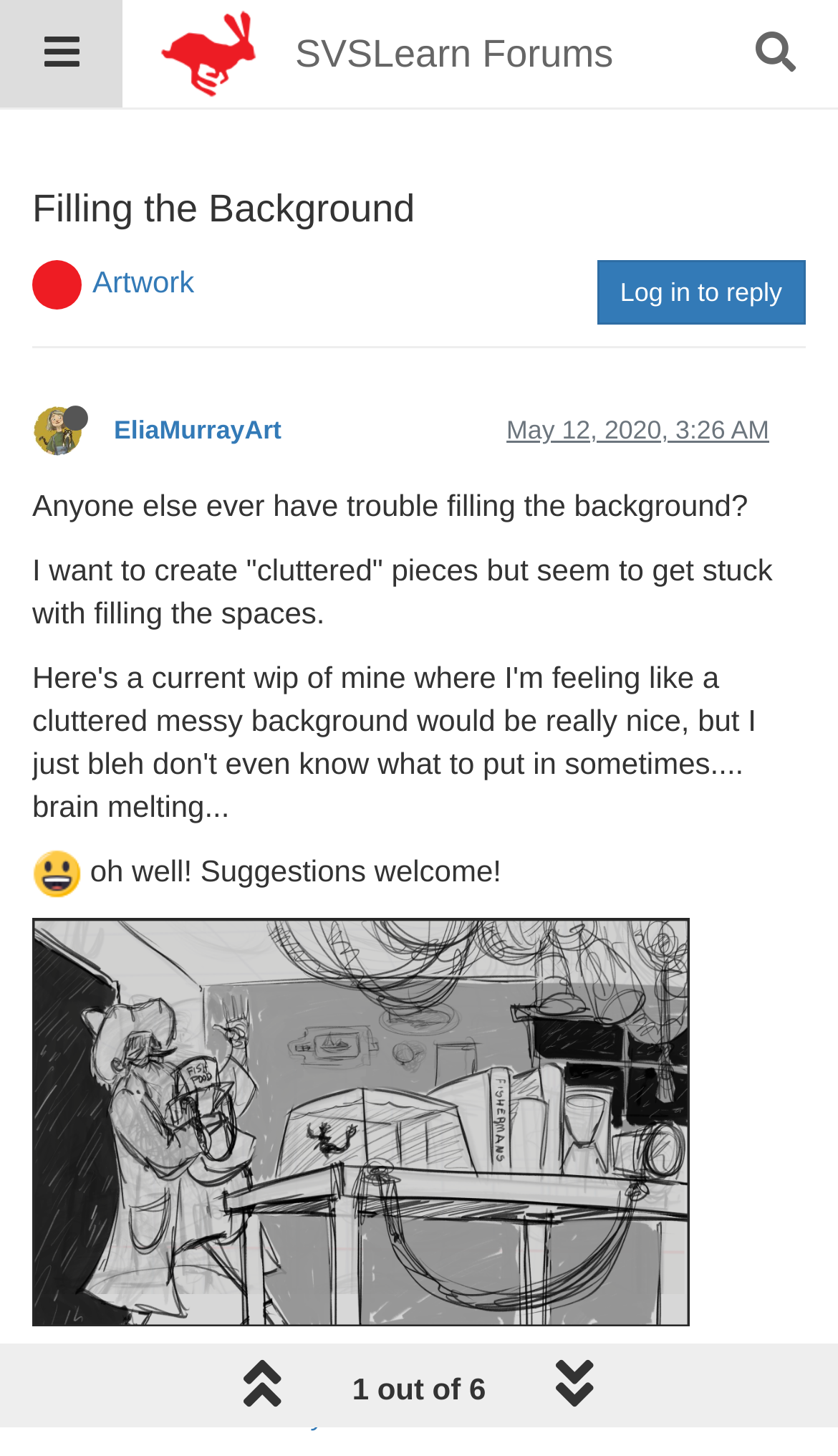Please locate the clickable area by providing the bounding box coordinates to follow this instruction: "View artwork".

[0.11, 0.182, 0.232, 0.205]